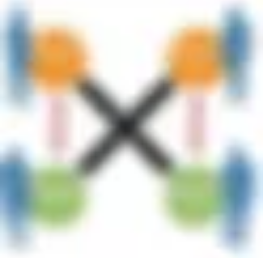Offer a detailed explanation of what is happening in the image.

The image illustrates a graphic design featuring two sets of dumbbells in a crossed arrangement, symbolizing the concept of paired kidney donation. Each set of dumbbells is depicted in vibrant colors, with the weights colored in orange, green, and blue, while the central bar connecting them is represented in black. This visual effectively conveys the idea of collaboration and mutual benefit inherent in kidney donation programs, where a donor can help one recipient while receiving assistance for another. The imagery aligns with the theme of “Paired Kidney Donation,” emphasizing the importance of living donations in enhancing the chances of successful kidney transplants and supporting individuals in need of kidneys.